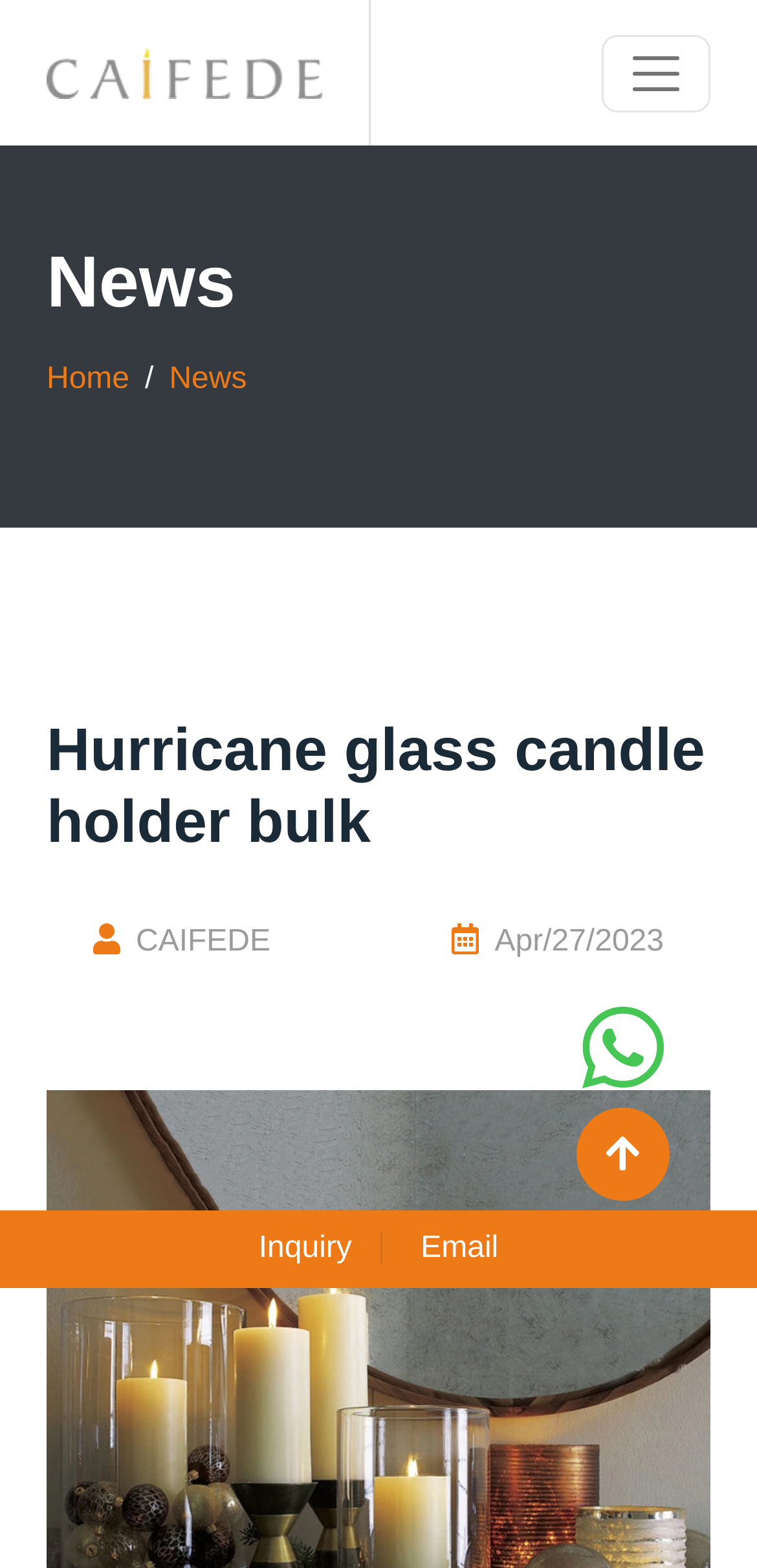What is the category of the news section?
Provide an in-depth answer to the question, covering all aspects.

The webpage has a news section, which is categorized as 'News', as indicated by the heading 'News' and the navigation breadcrumb.